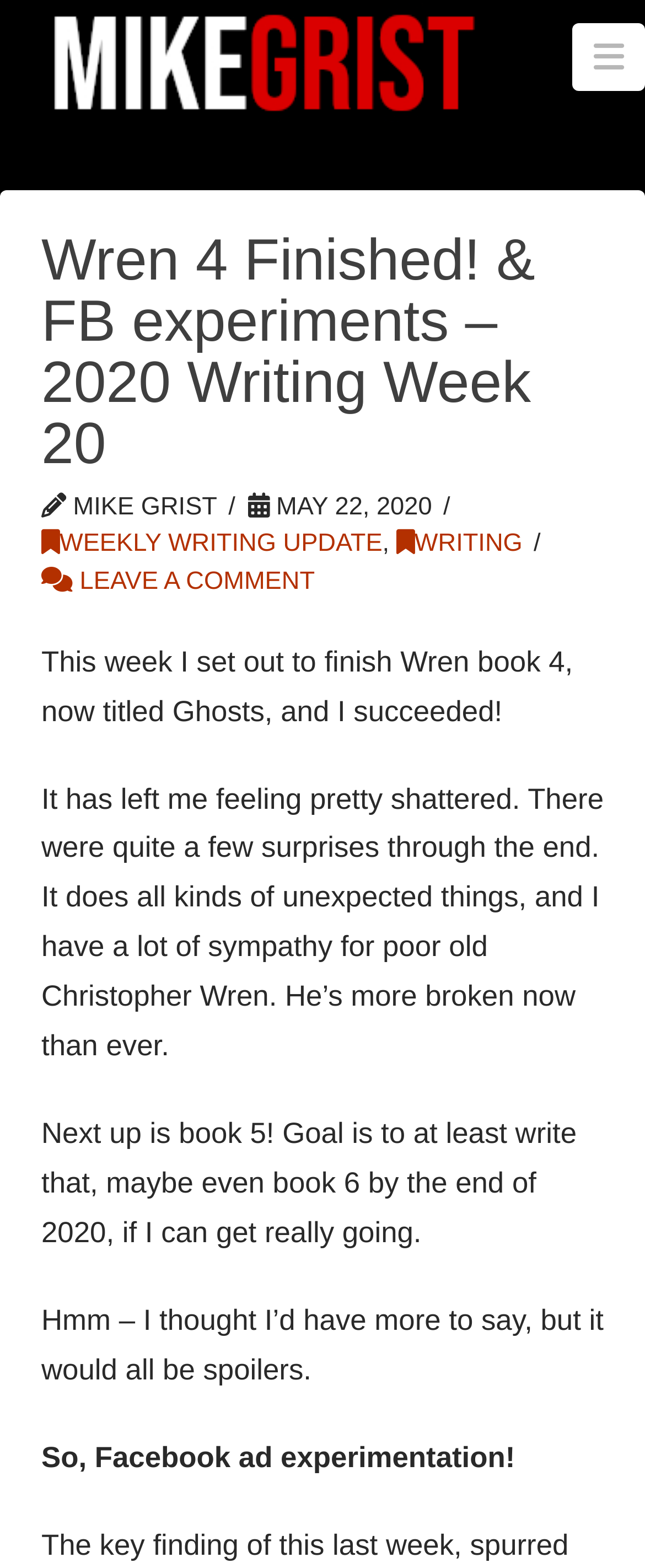What is the author's goal for the rest of 2020?
Answer the question with just one word or phrase using the image.

Write book 5 and 6